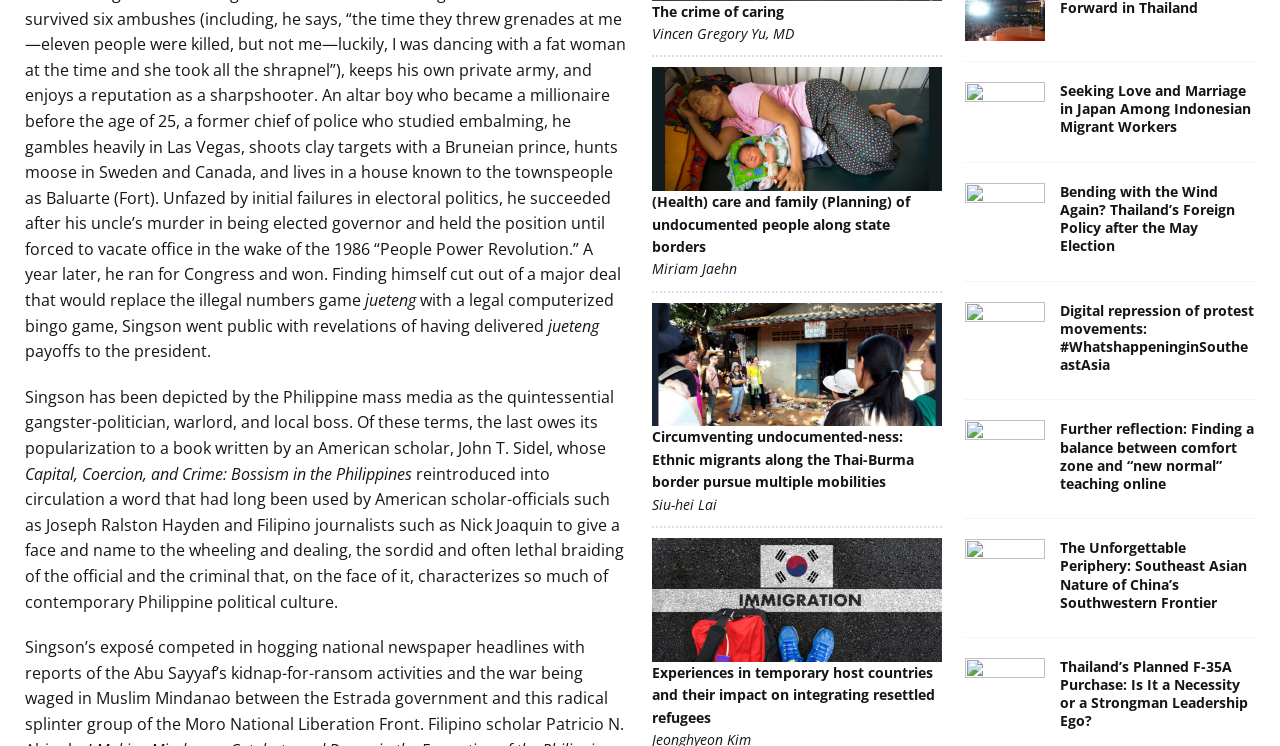Find the bounding box coordinates of the element to click in order to complete the given instruction: "Search Newspaper Pages."

None